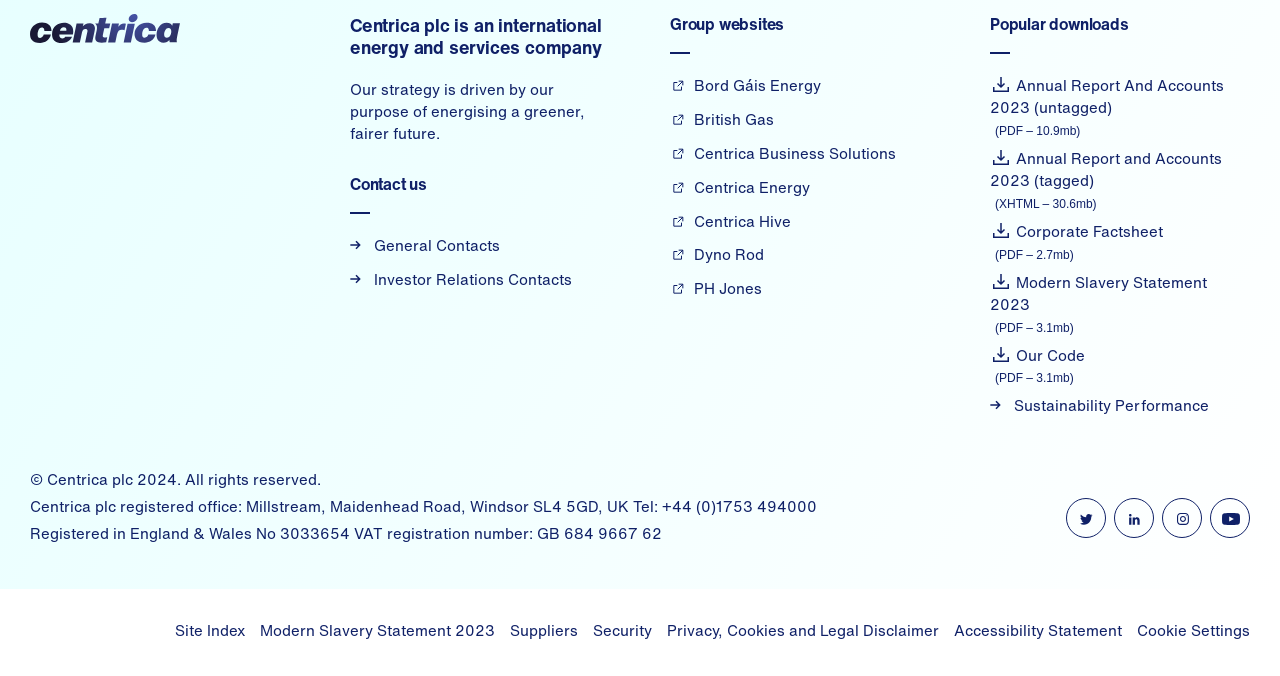Based on the image, please respond to the question with as much detail as possible:
What is the name of the company?

The company name is mentioned in the heading 'Centrica plc is an international energy and services company' at the top of the webpage.